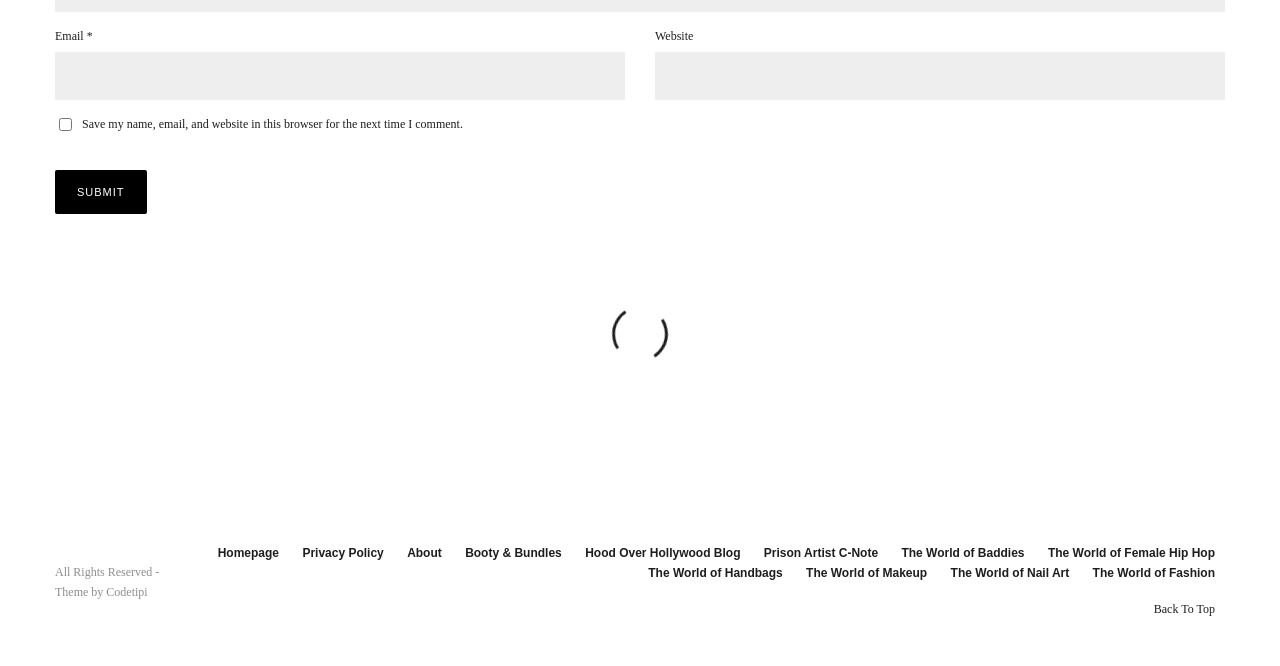Please indicate the bounding box coordinates of the element's region to be clicked to achieve the instruction: "Enter email address". Provide the coordinates as four float numbers between 0 and 1, i.e., [left, top, right, bottom].

[0.043, 0.079, 0.488, 0.151]